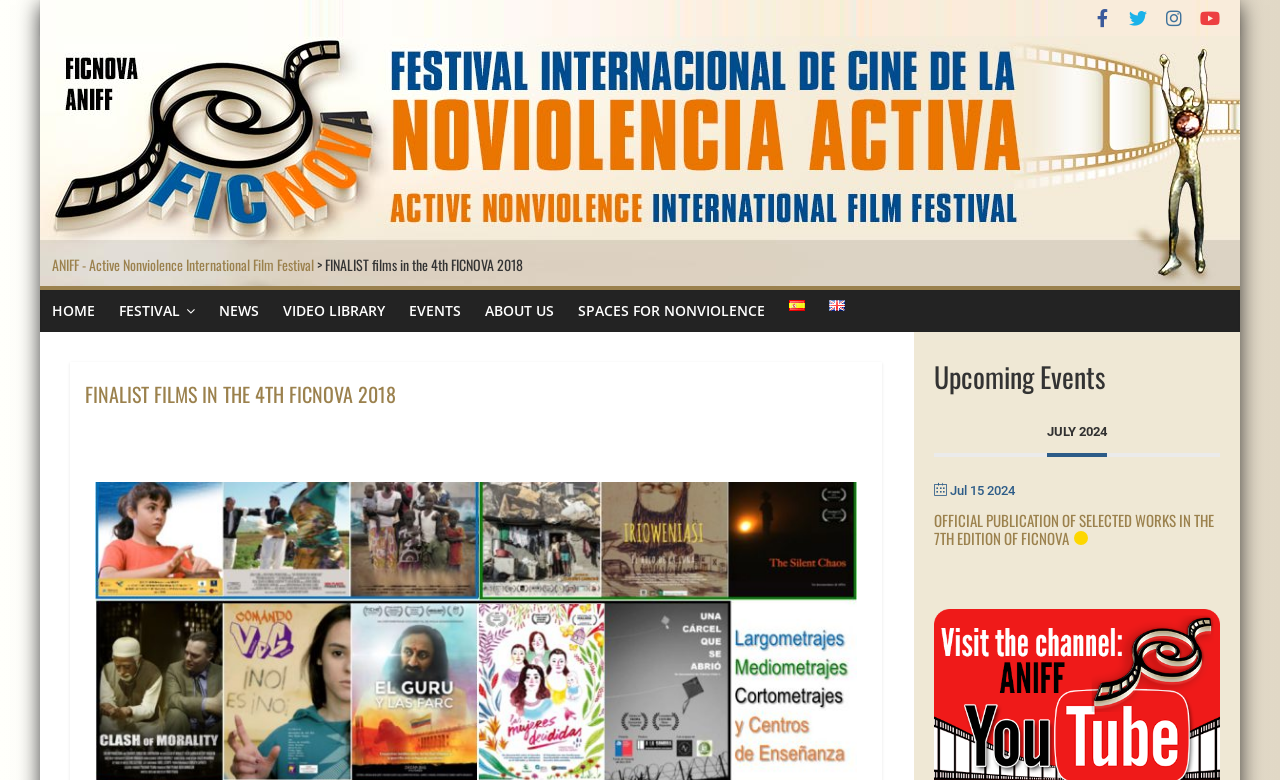What is the name of the film festival?
Kindly offer a comprehensive and detailed response to the question.

I looked for the name of the film festival and found it in the top-left corner of the webpage, which is 'ANIFF - Active Nonviolence International Film Festival'.